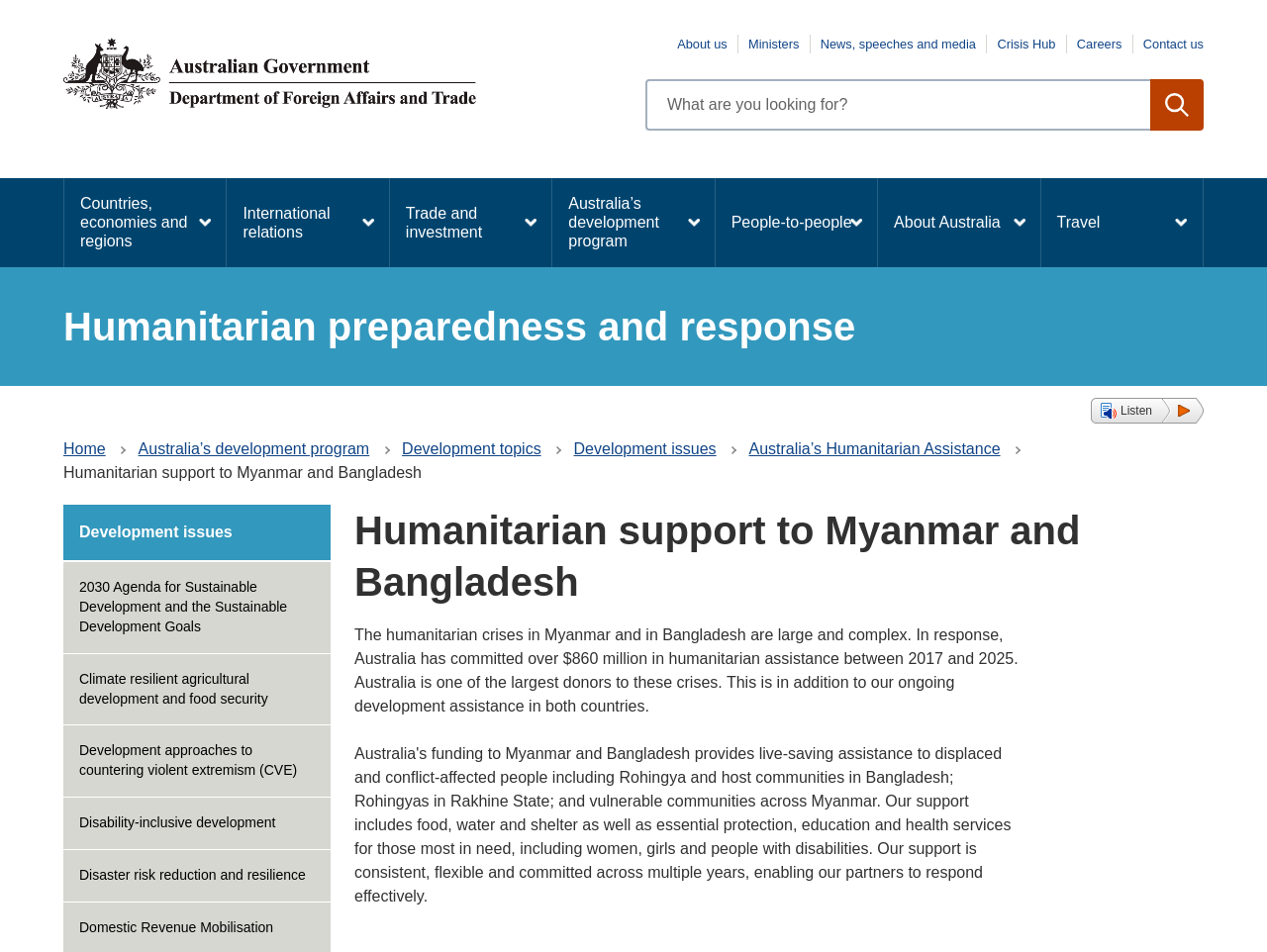What is the purpose of the search bar?
Answer the question with detailed information derived from the image.

The search bar is a textbox with a 'Search' button next to it, indicating that its purpose is to allow users to search for specific content within the website.